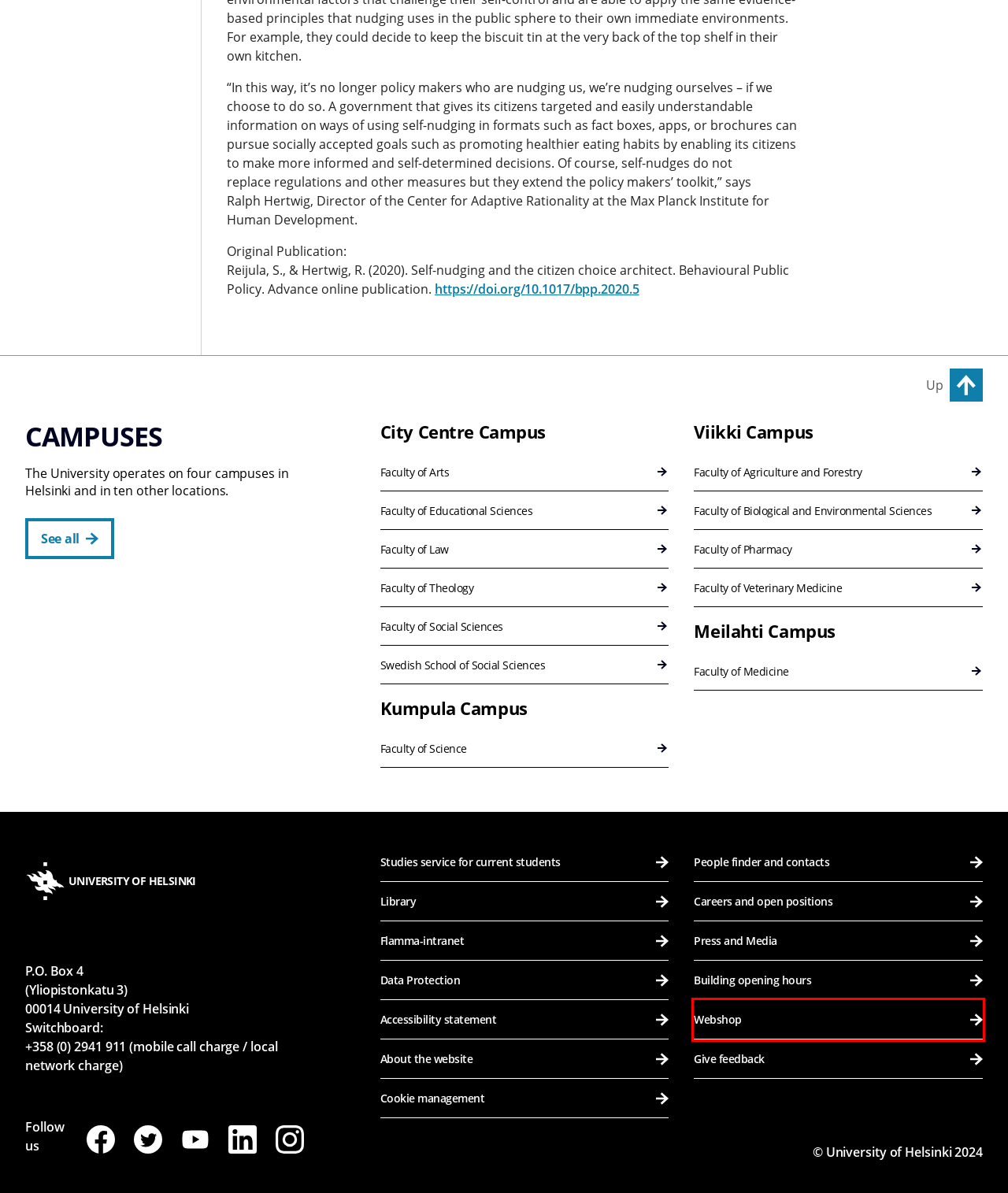Given a screenshot of a webpage with a red bounding box around an element, choose the most appropriate webpage description for the new page displayed after clicking the element within the bounding box. Here are the candidates:
A. Swedish School of Social Science | University of Helsinki
B. Faculty of Law | University of Helsinki
C. Studies
D. Faculty of Science | University of Helsinki
E. University of Helsinki Shop
F. Faculties and units at the University of Helsinki.fi -Helsinki.fi
G. Faculty of Social Sciences | University of Helsinki
H. Helsinki University Library | University of Helsinki

E